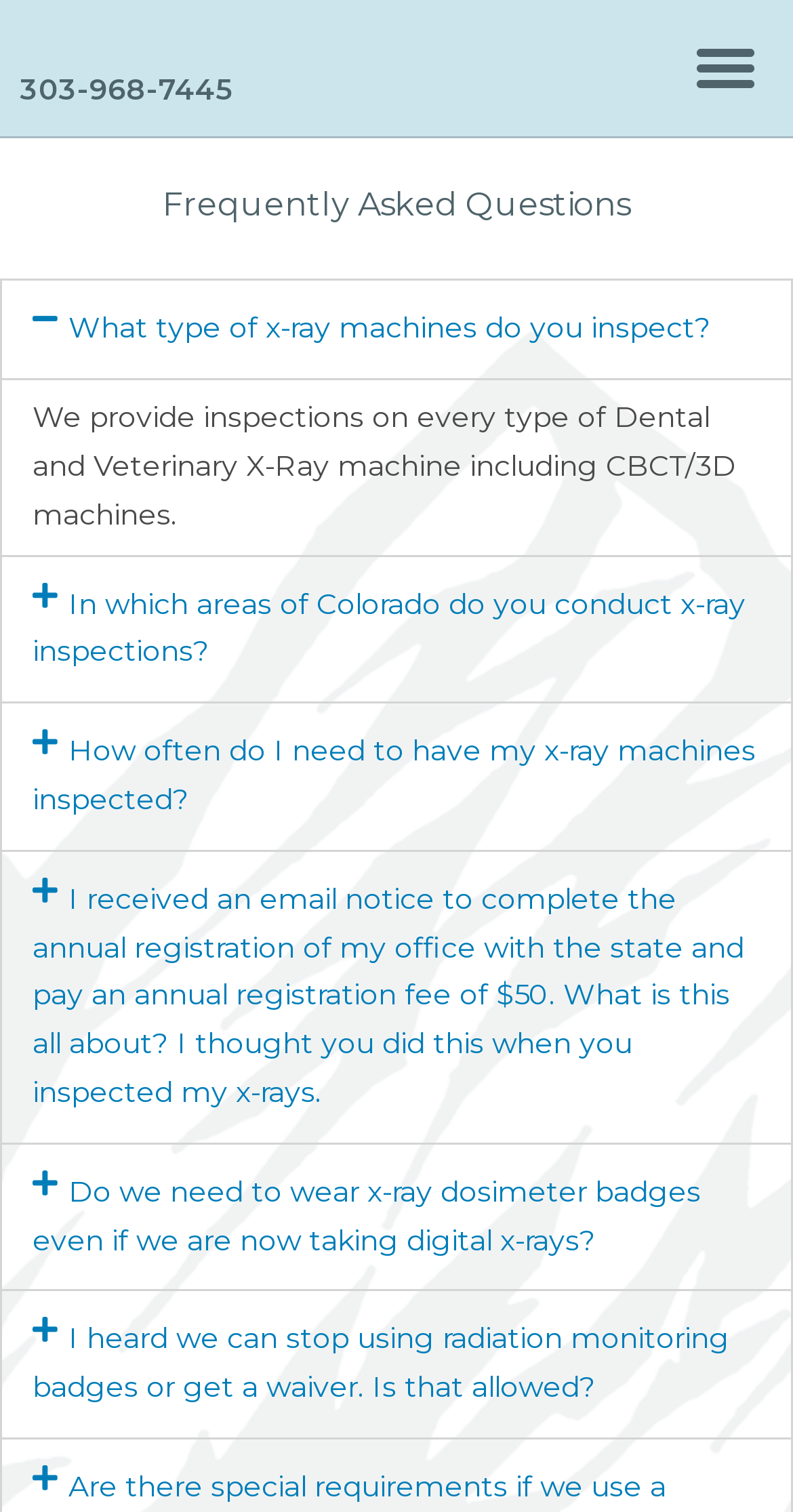Identify the bounding box coordinates of the specific part of the webpage to click to complete this instruction: "Expand 'In which areas of Colorado do you conduct x-ray inspections?'".

[0.003, 0.368, 0.997, 0.464]